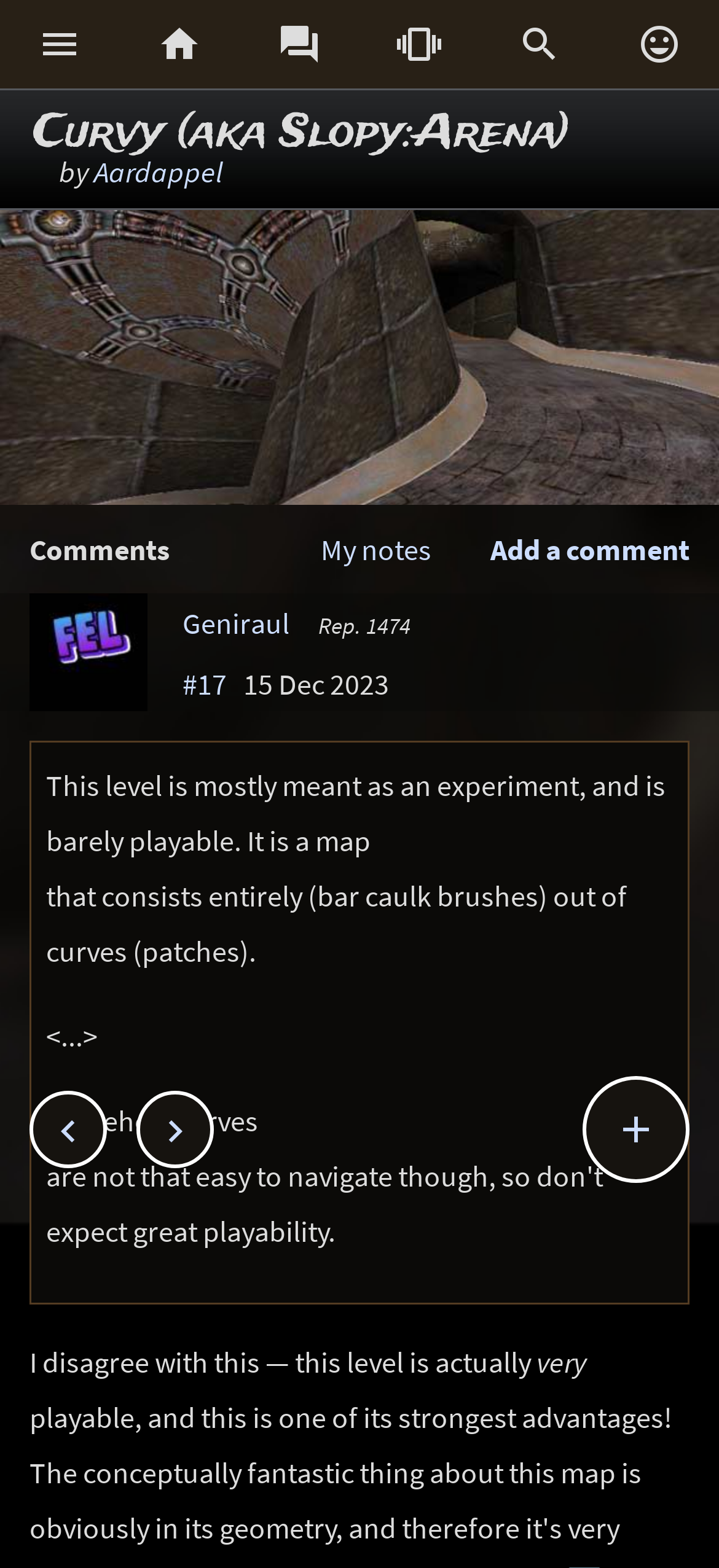Could you please study the image and provide a detailed answer to the question:
What is the main feature of the map?

I found the answer by looking at the text 'It is a map that consists entirely (bar caulk brushes) out of curves (patches).' which is located in the description of the map. This indicates that the main feature of the map is curves.